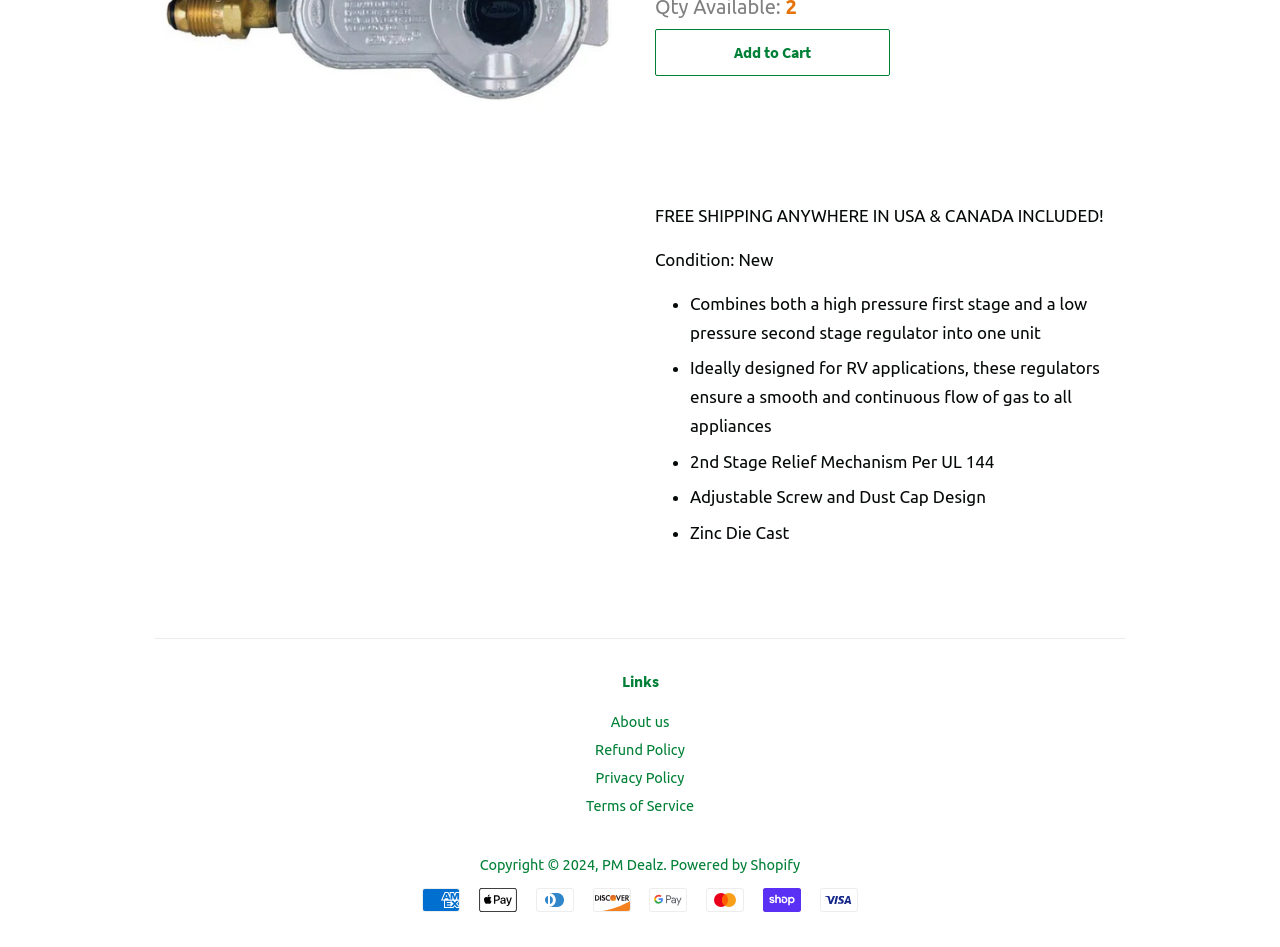Please find the bounding box coordinates (top-left x, top-left y, bottom-right x, bottom-right y) in the screenshot for the UI element described as follows: Add to Cart

[0.512, 0.031, 0.695, 0.08]